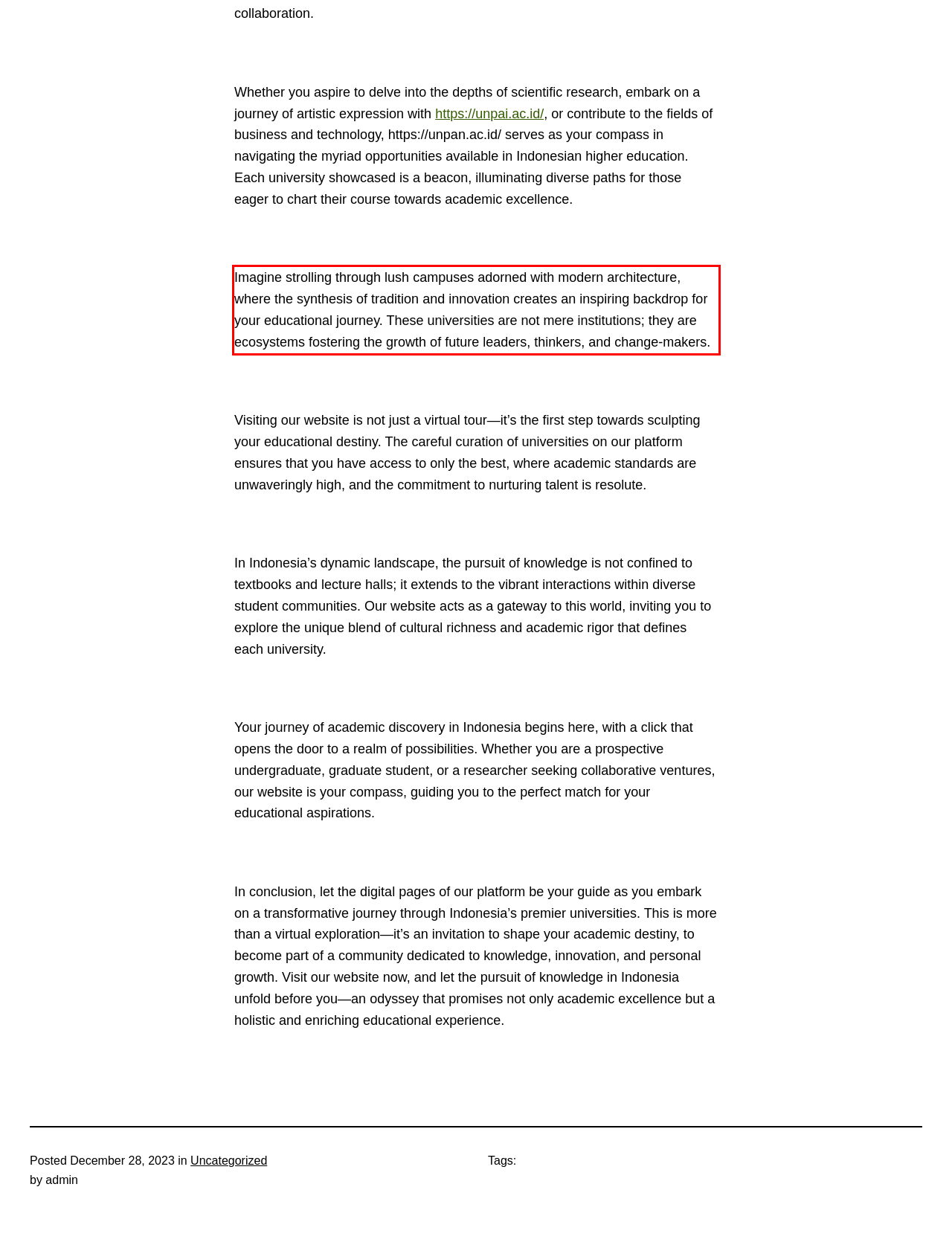Please analyze the screenshot of a webpage and extract the text content within the red bounding box using OCR.

Imagine strolling through lush campuses adorned with modern architecture, where the synthesis of tradition and innovation creates an inspiring backdrop for your educational journey. These universities are not mere institutions; they are ecosystems fostering the growth of future leaders, thinkers, and change-makers.